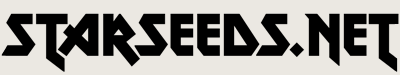Answer succinctly with a single word or phrase:
What tone does the logo convey?

Adventure and discovery